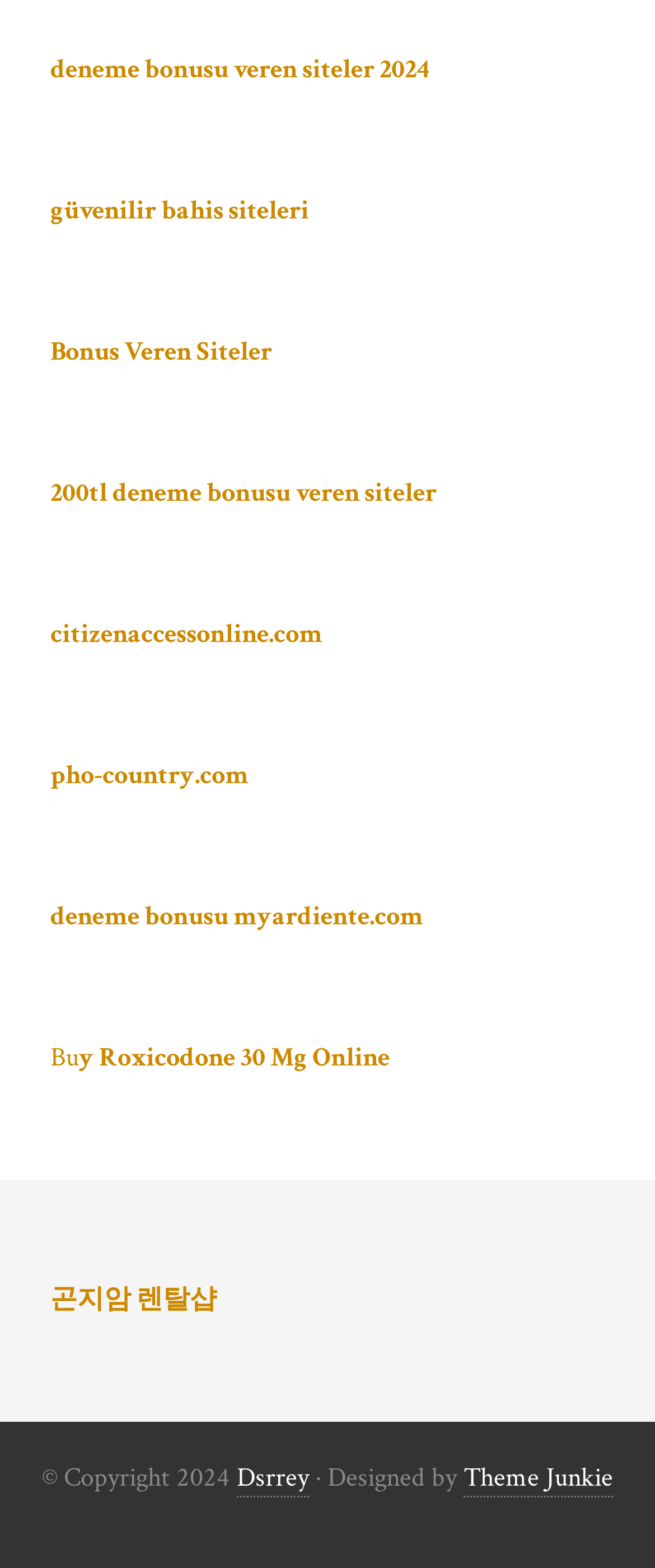Determine the bounding box coordinates of the target area to click to execute the following instruction: "Click on deneme bonusu veren siteler 2024."

[0.077, 0.033, 0.656, 0.056]